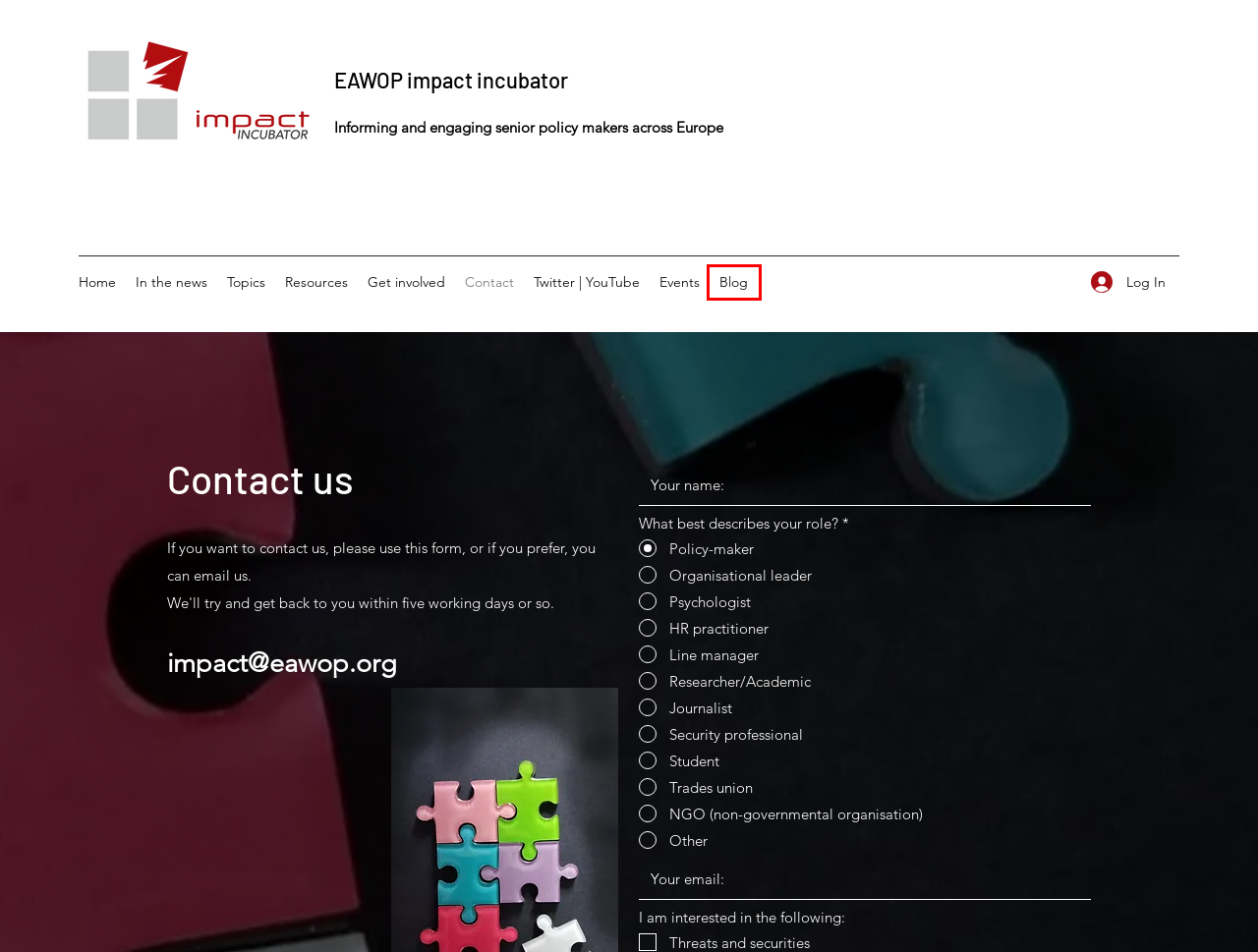You have a screenshot of a webpage with a red bounding box highlighting a UI element. Your task is to select the best webpage description that corresponds to the new webpage after clicking the element. Here are the descriptions:
A. Topics | EAWOP impact incubator
B. Events | EAWOP impact incubator
C. In the news | EAWOP impact incubator
D. Blog | EAWOP impact incubator
E. Privacy notice | EawopImpactIncubator
F. Twitter - YouTube | EAWOP impact incubator
G. Europe policymaking | Eawop Impact Incubator
H. Get involved | EAWOP impact incubator

D